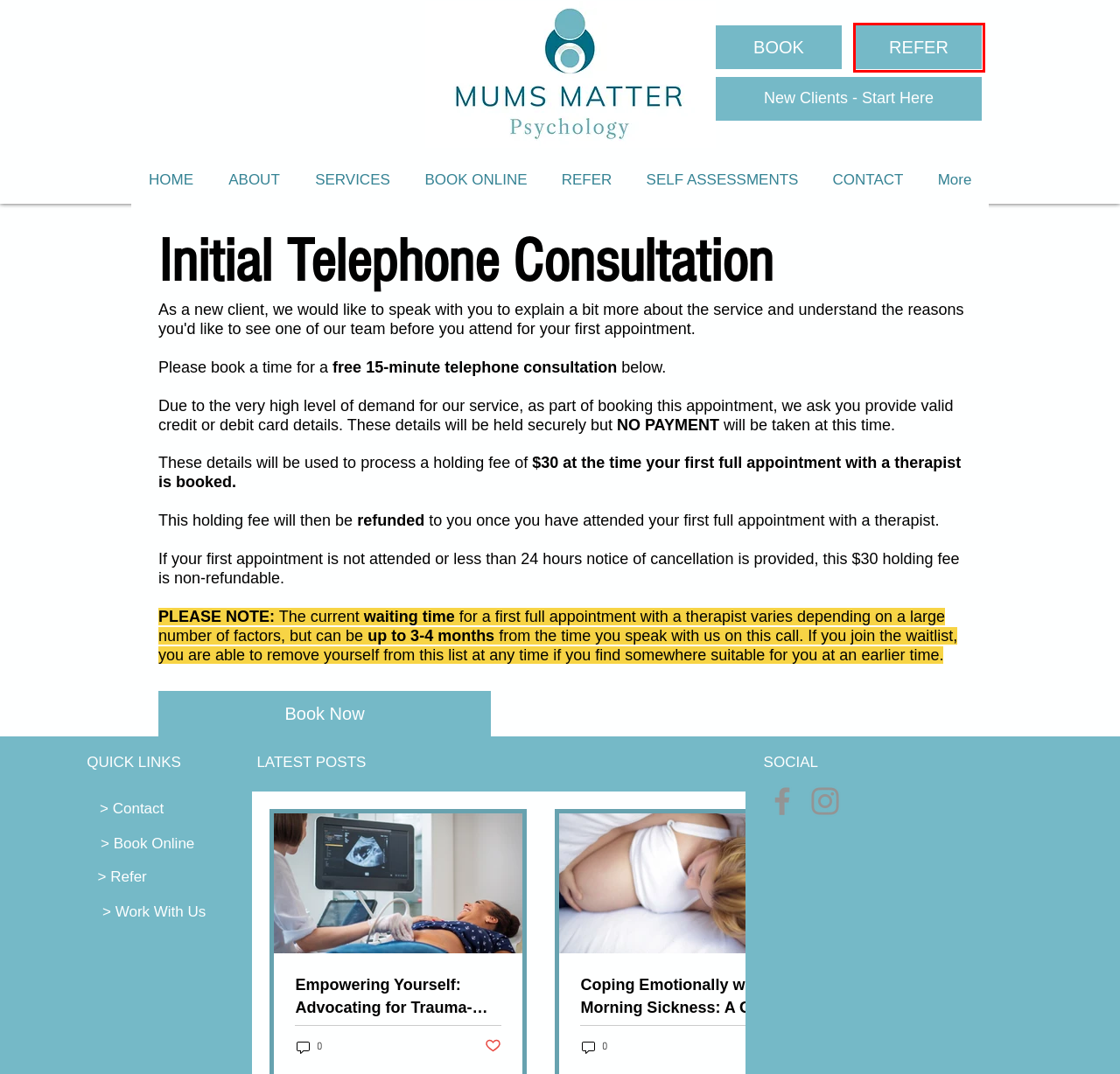Observe the screenshot of a webpage with a red bounding box highlighting an element. Choose the webpage description that accurately reflects the new page after the element within the bounding box is clicked. Here are the candidates:
A. Refer for Mums Matter Psychology
B. Services | Mums Matter Psychology | Australia
C. Schedule Appointment with Mums Matter Psychology
D. Mums Matter Psychology - Employment
E. Coping Emotionally with Morning Sickness: A Guide for Expectant Mothers
F. New client intake form | Mums-Matter
G. Request contact by Mums Matter Psychology
H. Contact Us | Mums Matter Pscyhology | Australia

G